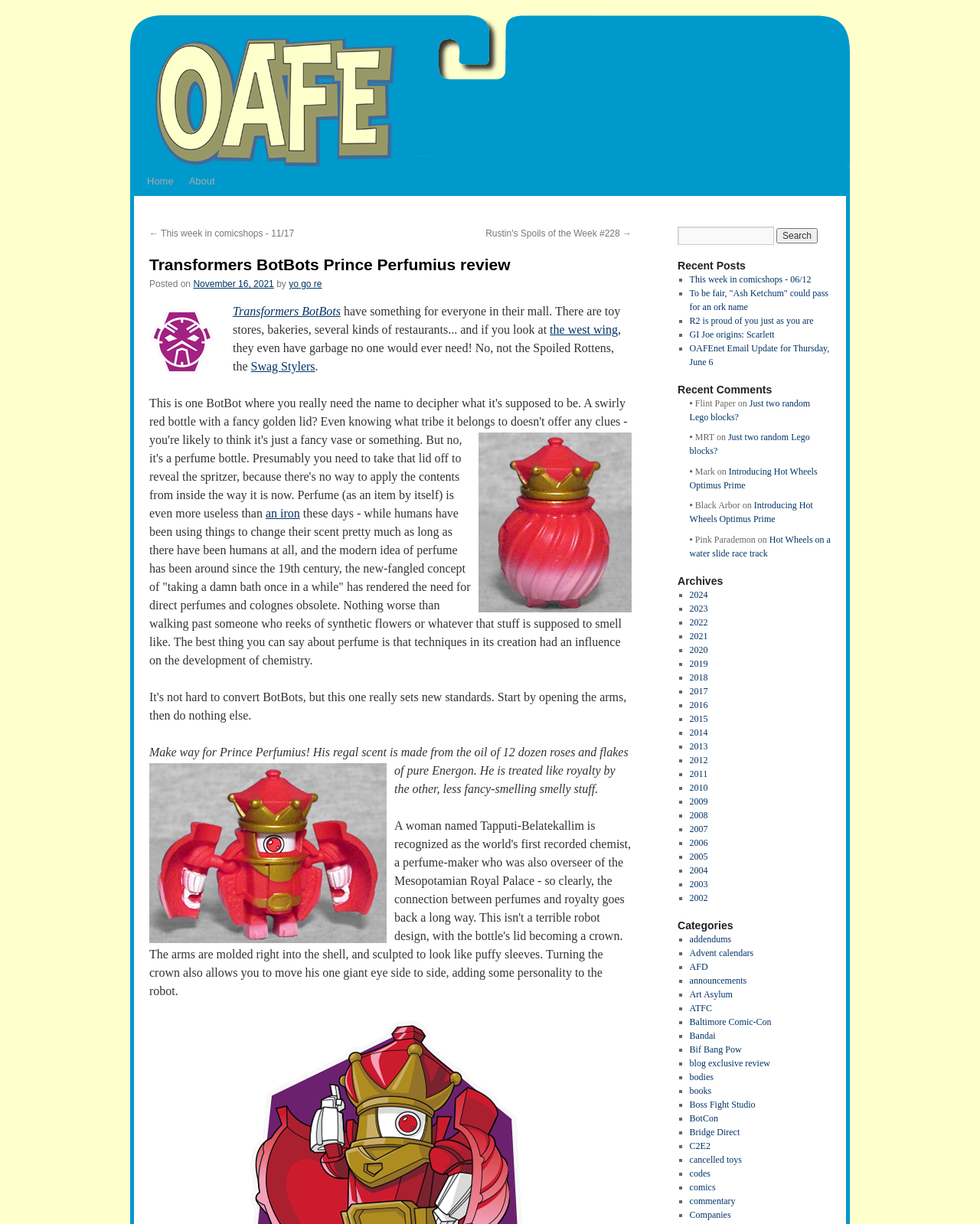Specify the bounding box coordinates of the area to click in order to follow the given instruction: "View recent posts."

[0.691, 0.211, 0.848, 0.223]